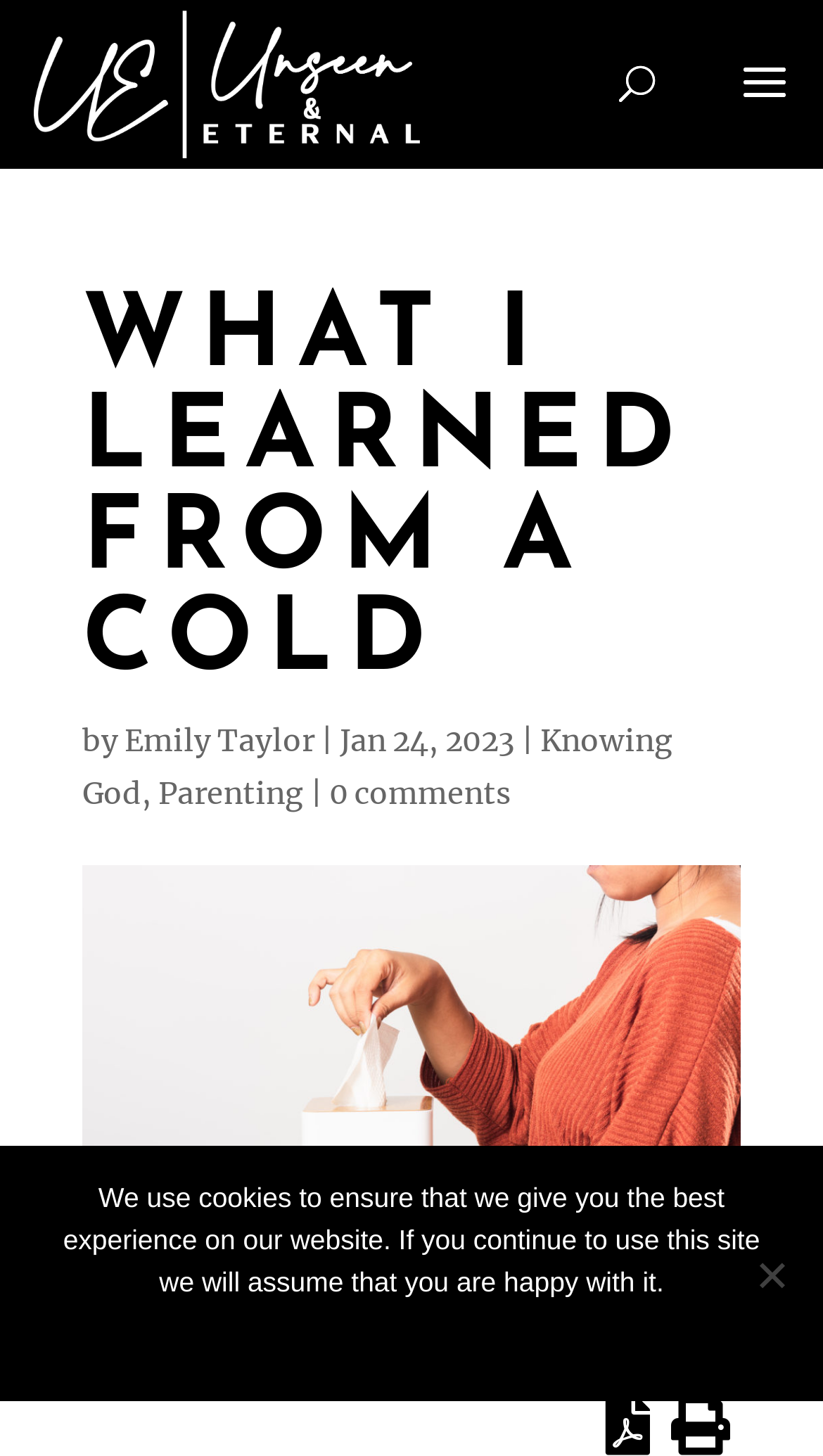Identify the bounding box coordinates for the UI element described by the following text: "alt="Unseen & Eternal"". Provide the coordinates as four float numbers between 0 and 1, in the format [left, top, right, bottom].

[0.04, 0.046, 0.51, 0.068]